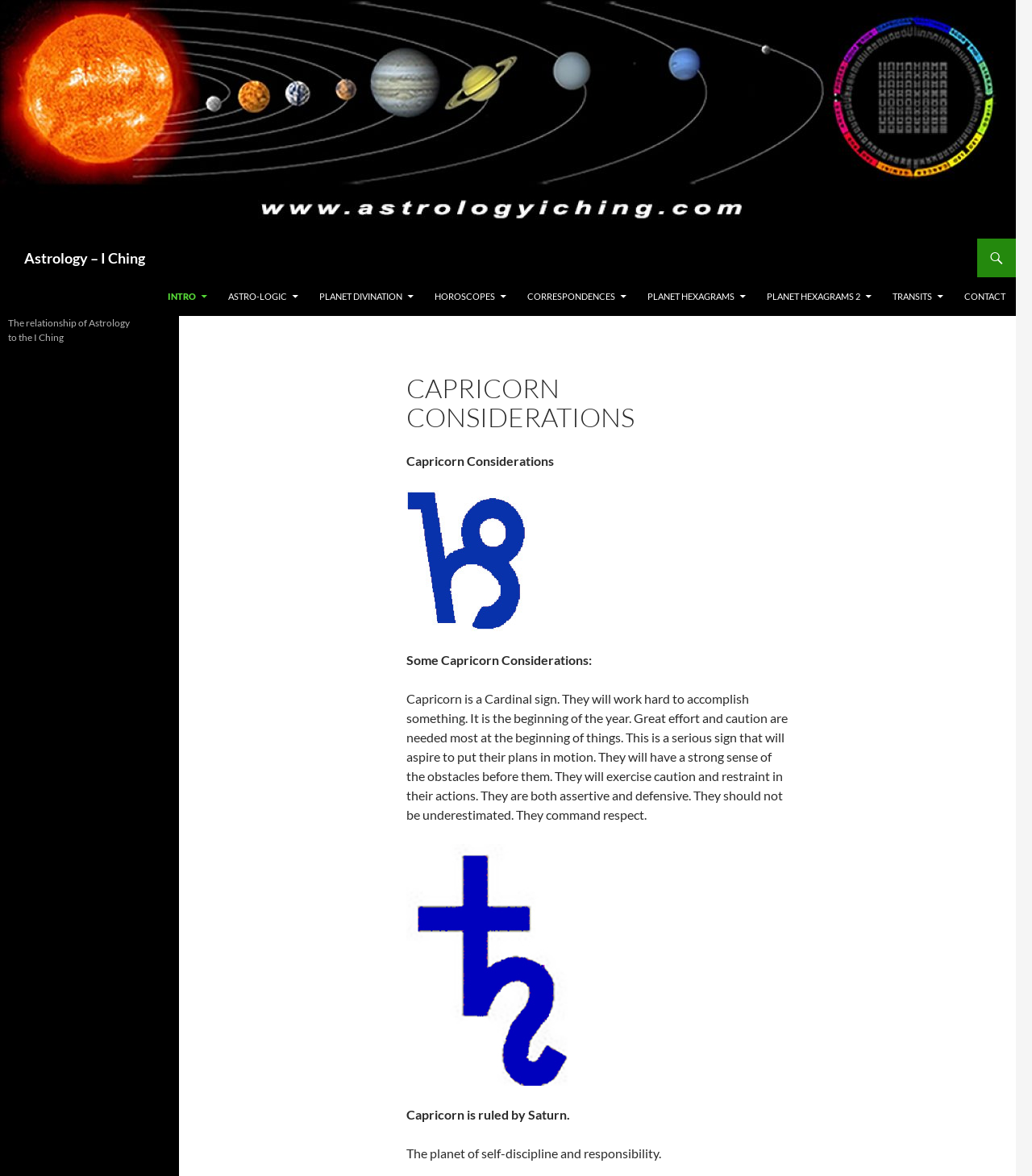Pinpoint the bounding box coordinates of the element you need to click to execute the following instruction: "Go to the 'INTRO' page". The bounding box should be represented by four float numbers between 0 and 1, in the format [left, top, right, bottom].

[0.153, 0.236, 0.21, 0.269]